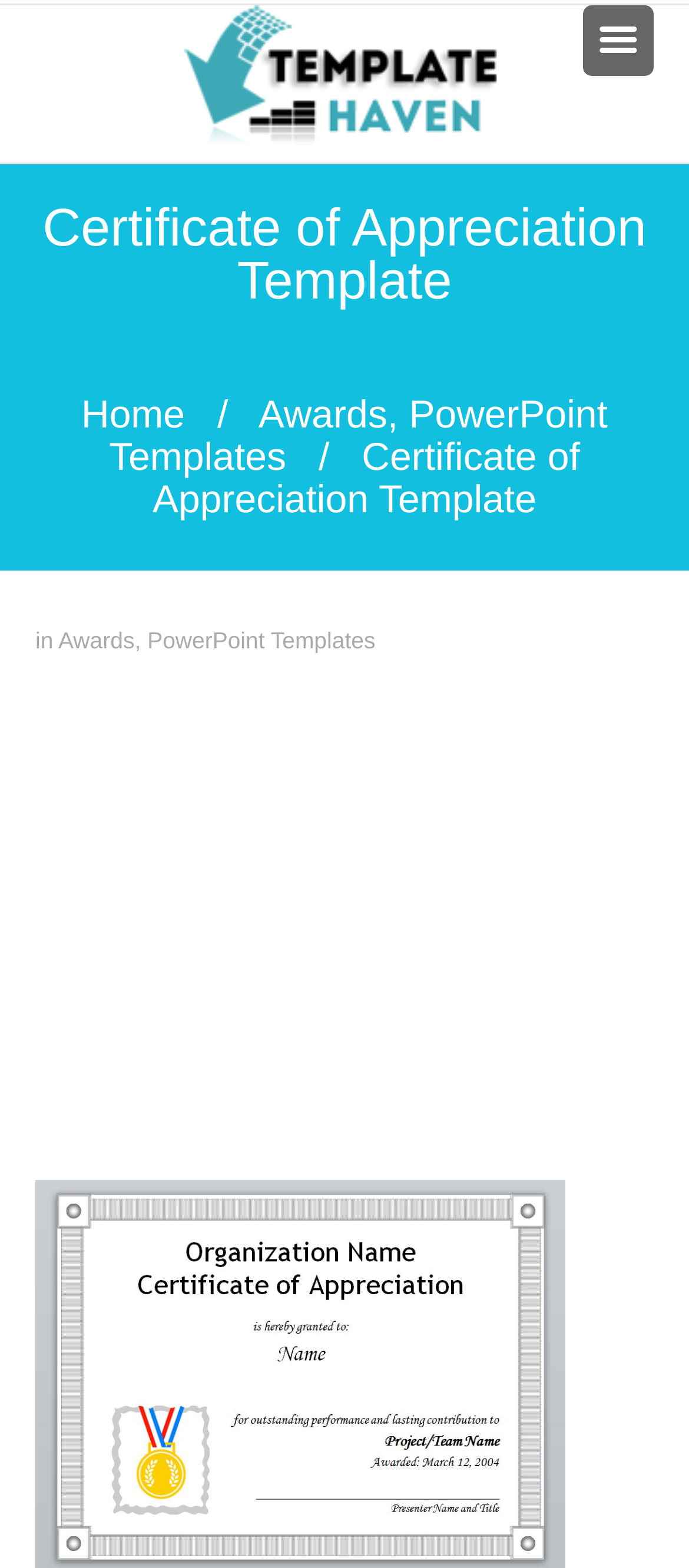Determine the bounding box for the UI element as described: "Awards". The coordinates should be represented as four float numbers between 0 and 1, formatted as [left, top, right, bottom].

[0.375, 0.25, 0.562, 0.278]